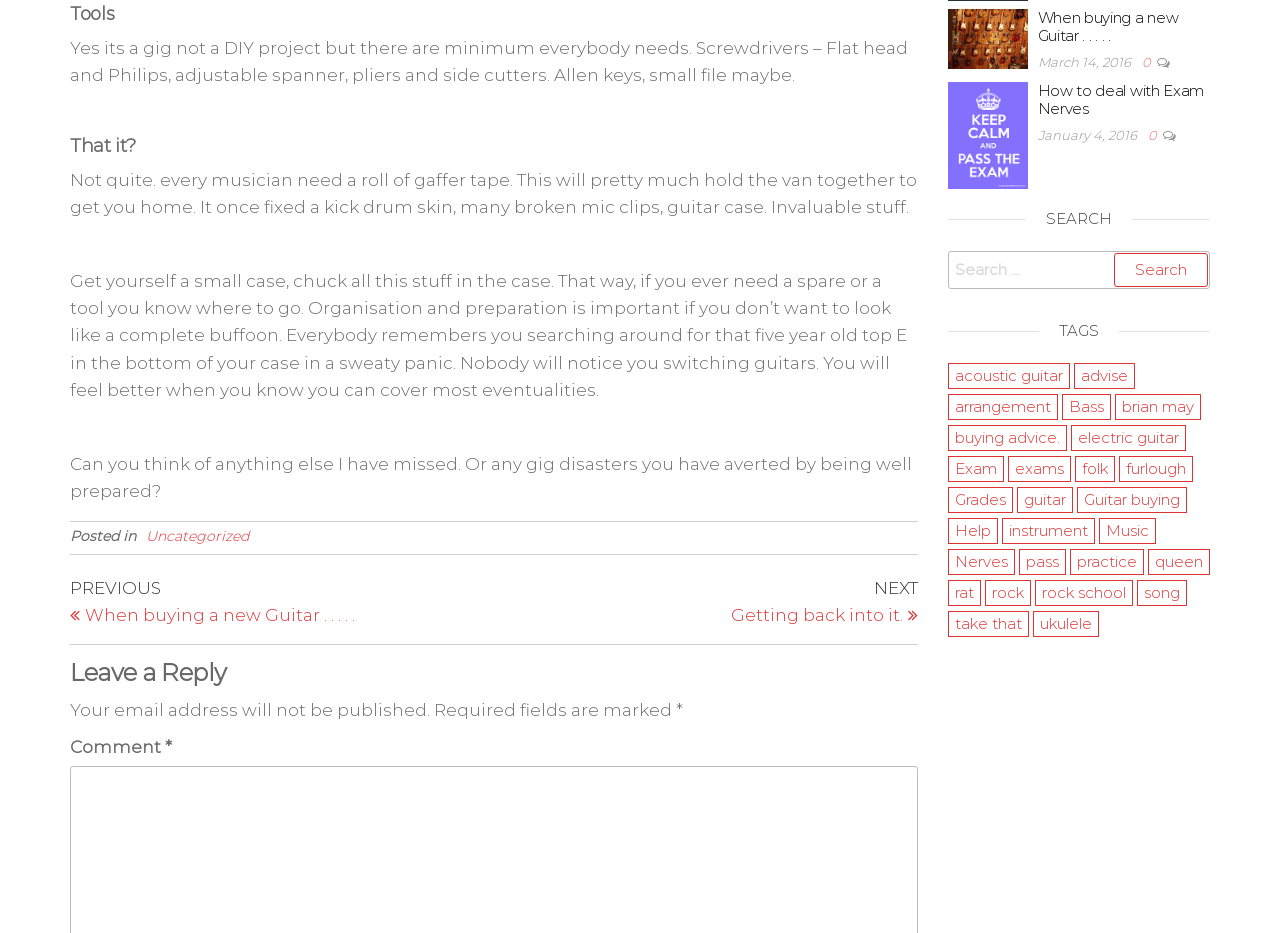Please analyze the image and give a detailed answer to the question:
How many items are in the category 'Bass'?

The TAGS section shows that the category 'Bass' has 2 items, indicating that there are two posts related to Bass on the website.